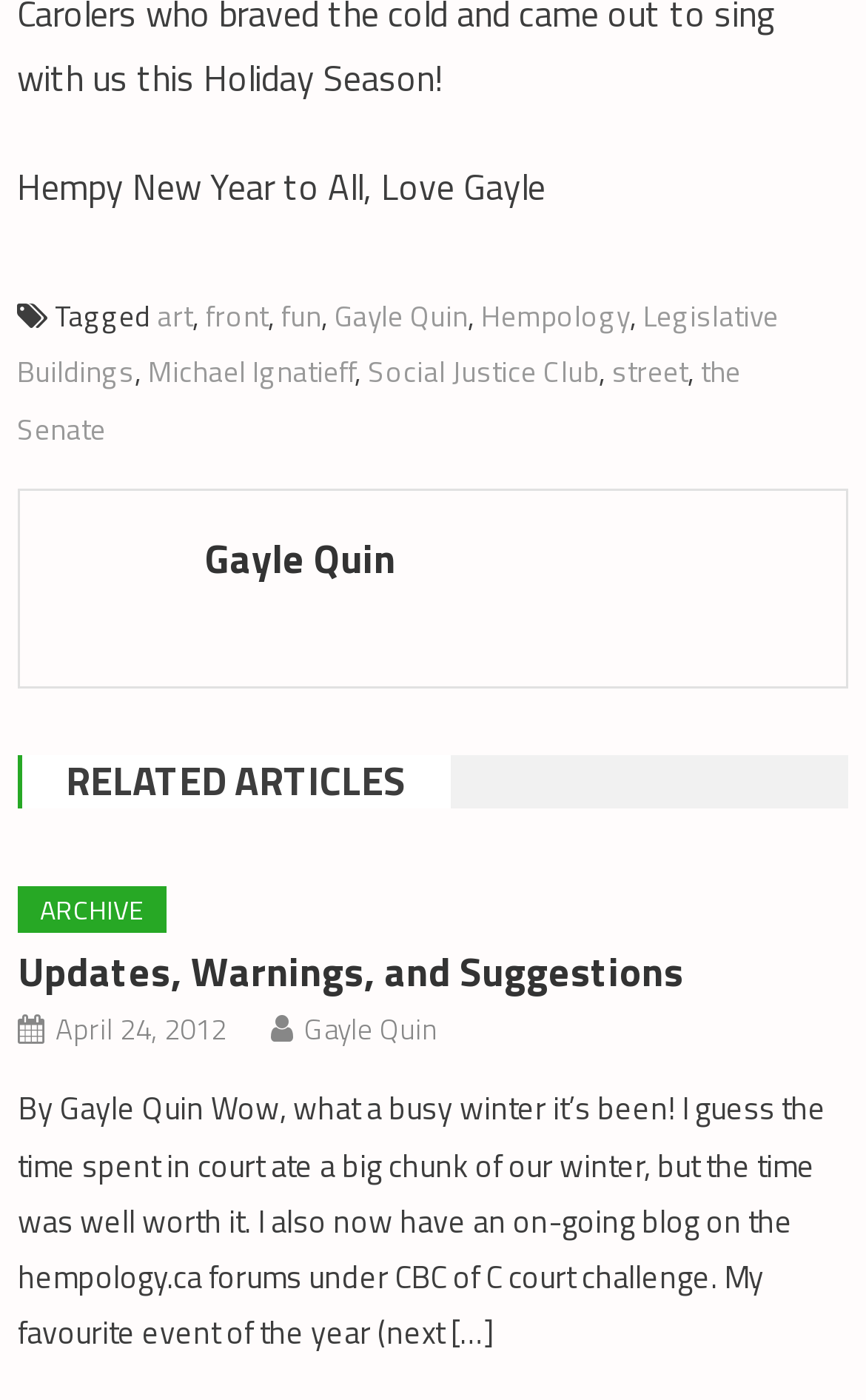Please identify the bounding box coordinates of the element's region that needs to be clicked to fulfill the following instruction: "Check the 'Updates, Warnings, and Suggestions' section". The bounding box coordinates should consist of four float numbers between 0 and 1, i.e., [left, top, right, bottom].

[0.02, 0.675, 0.98, 0.711]